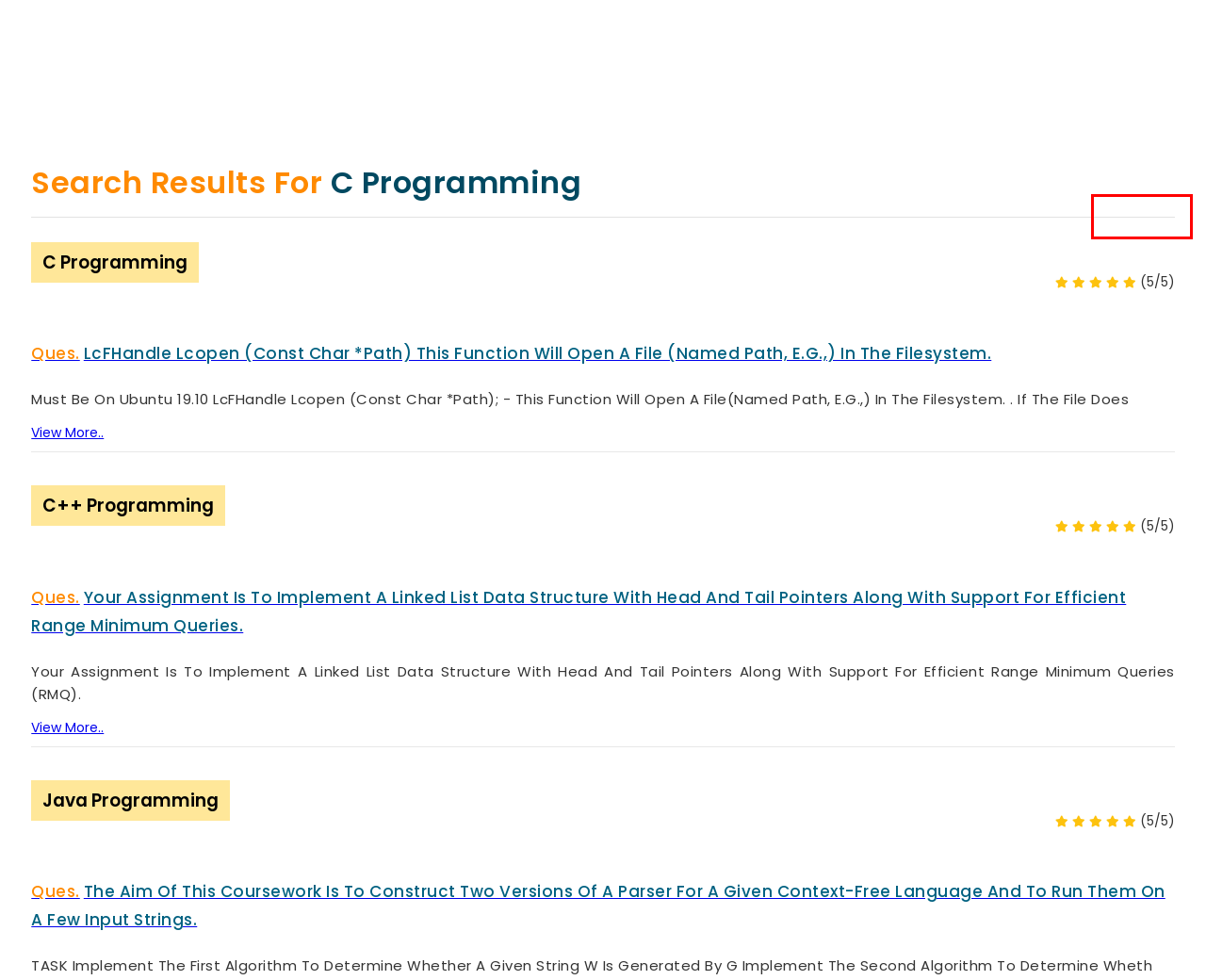You are presented with a screenshot of a webpage containing a red bounding box around a particular UI element. Select the best webpage description that matches the new webpage after clicking the element within the bounding box. Here are the candidates:
A. Master Tableau With Our Training Session
B. Learn Mathematics For Engineers
C. Computer Science Homework Library - Buy Your CS Assignment - page 2
D. Amazing Discounts , Special Offers
E. Master Statistics For Beginners
F. spss
G. Learn Java Programming Language
H. Master Chemistry Concepts

D